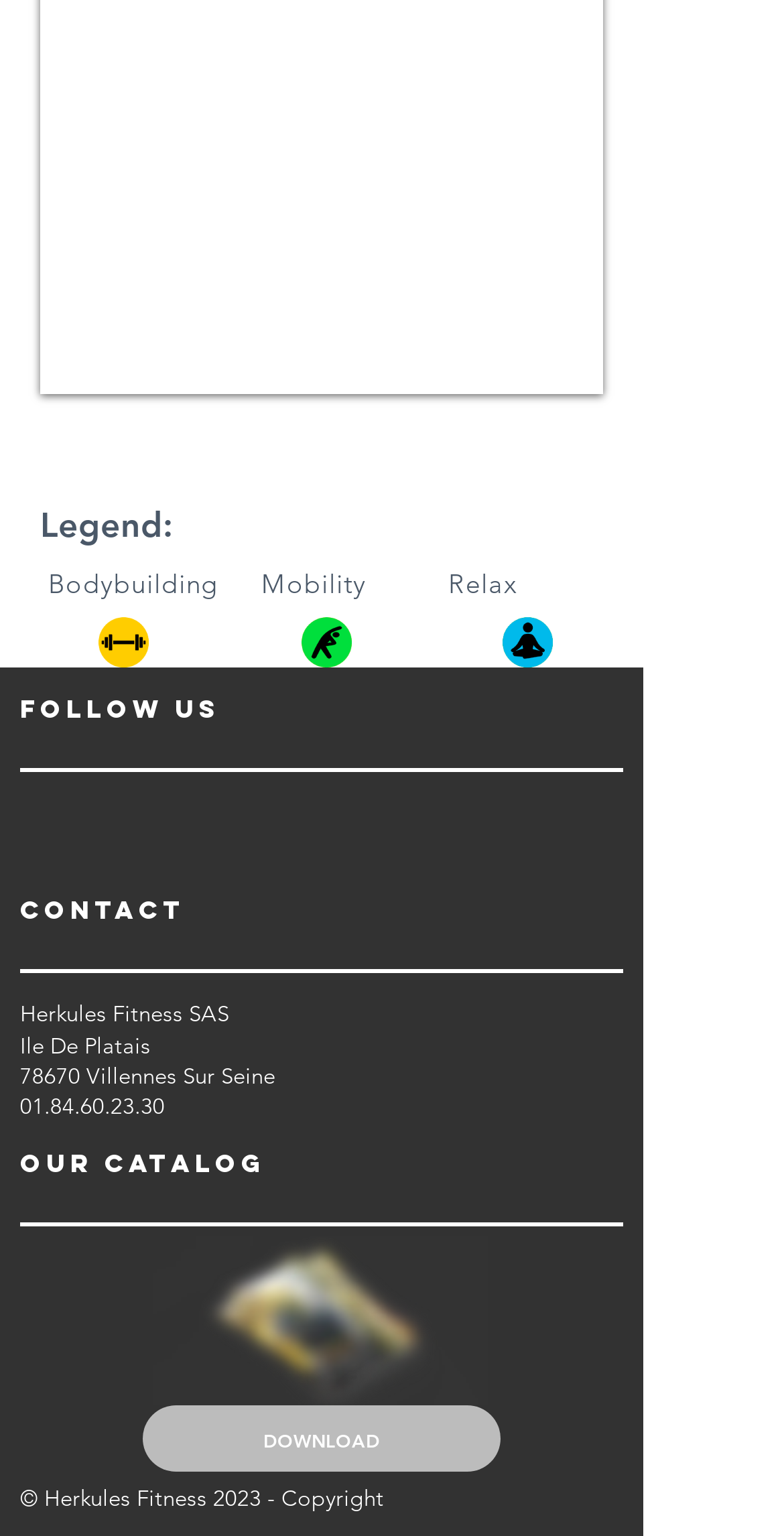Answer the question using only one word or a concise phrase: What is the main theme of this webpage?

Fitness